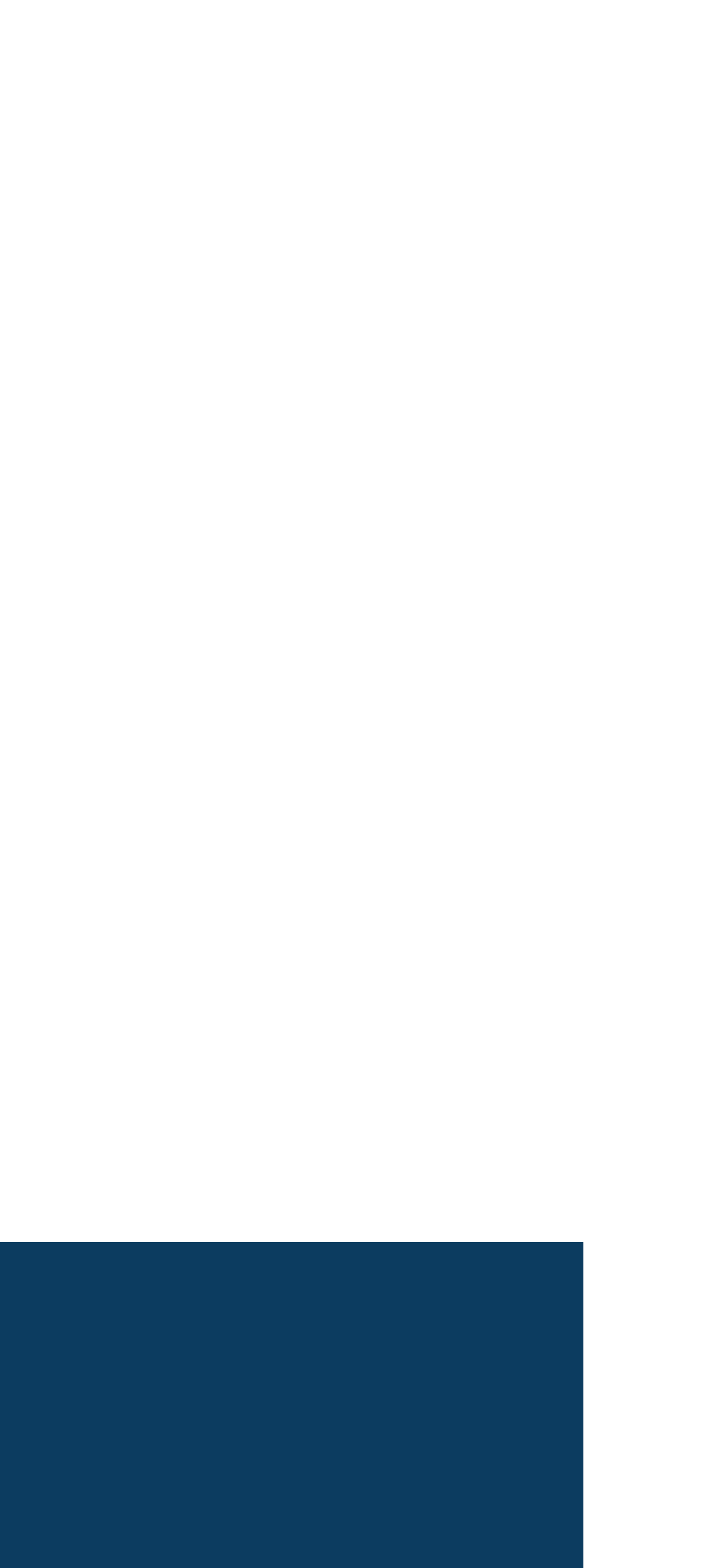Kindly respond to the following question with a single word or a brief phrase: 
How many social media links are there?

3